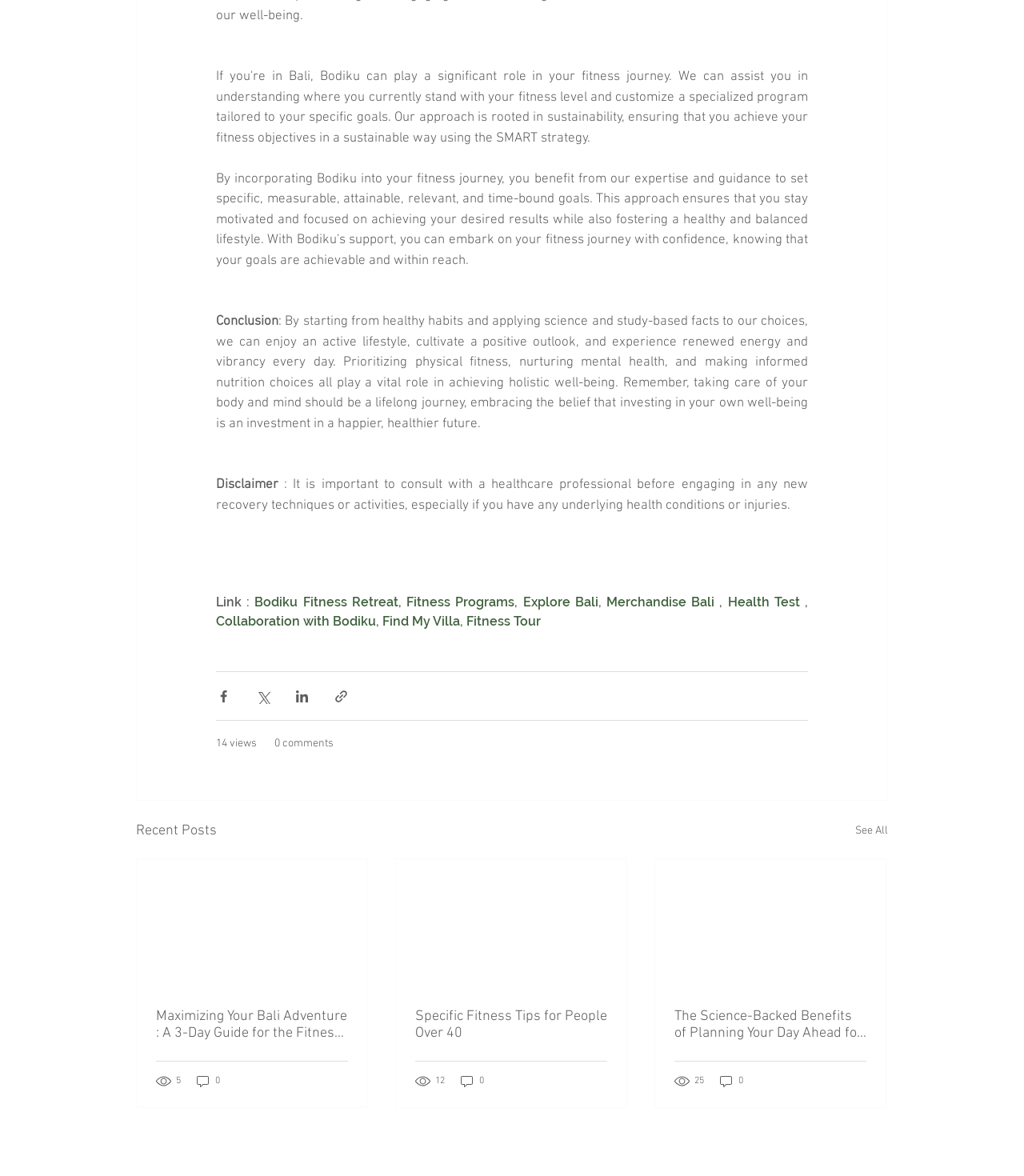Respond with a single word or phrase for the following question: 
How many views does the third article in the Recent Posts section have?

25 views